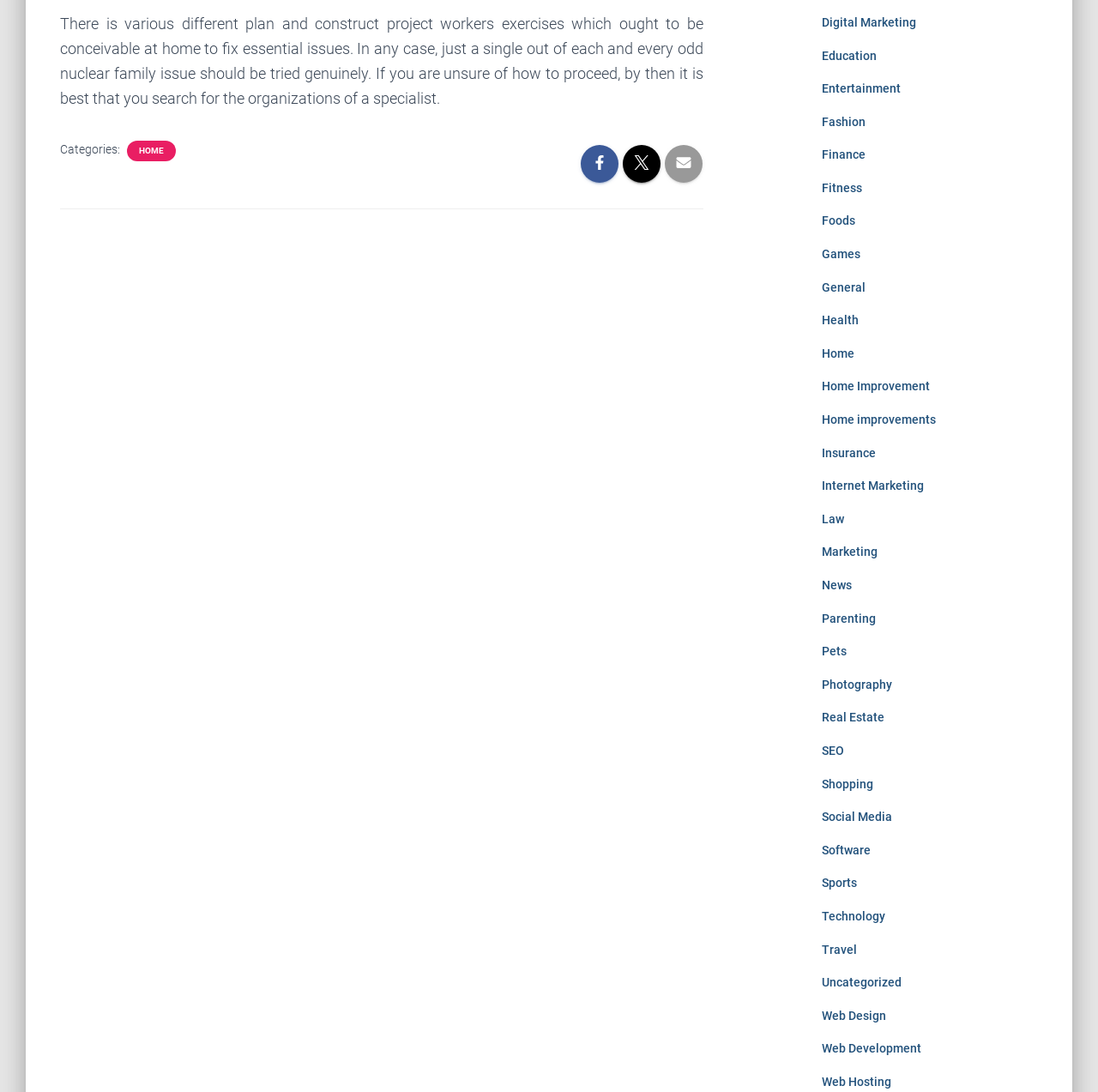Please identify the bounding box coordinates of the clickable element to fulfill the following instruction: "Click on the 'Home Improvement' link". The coordinates should be four float numbers between 0 and 1, i.e., [left, top, right, bottom].

[0.748, 0.348, 0.846, 0.36]